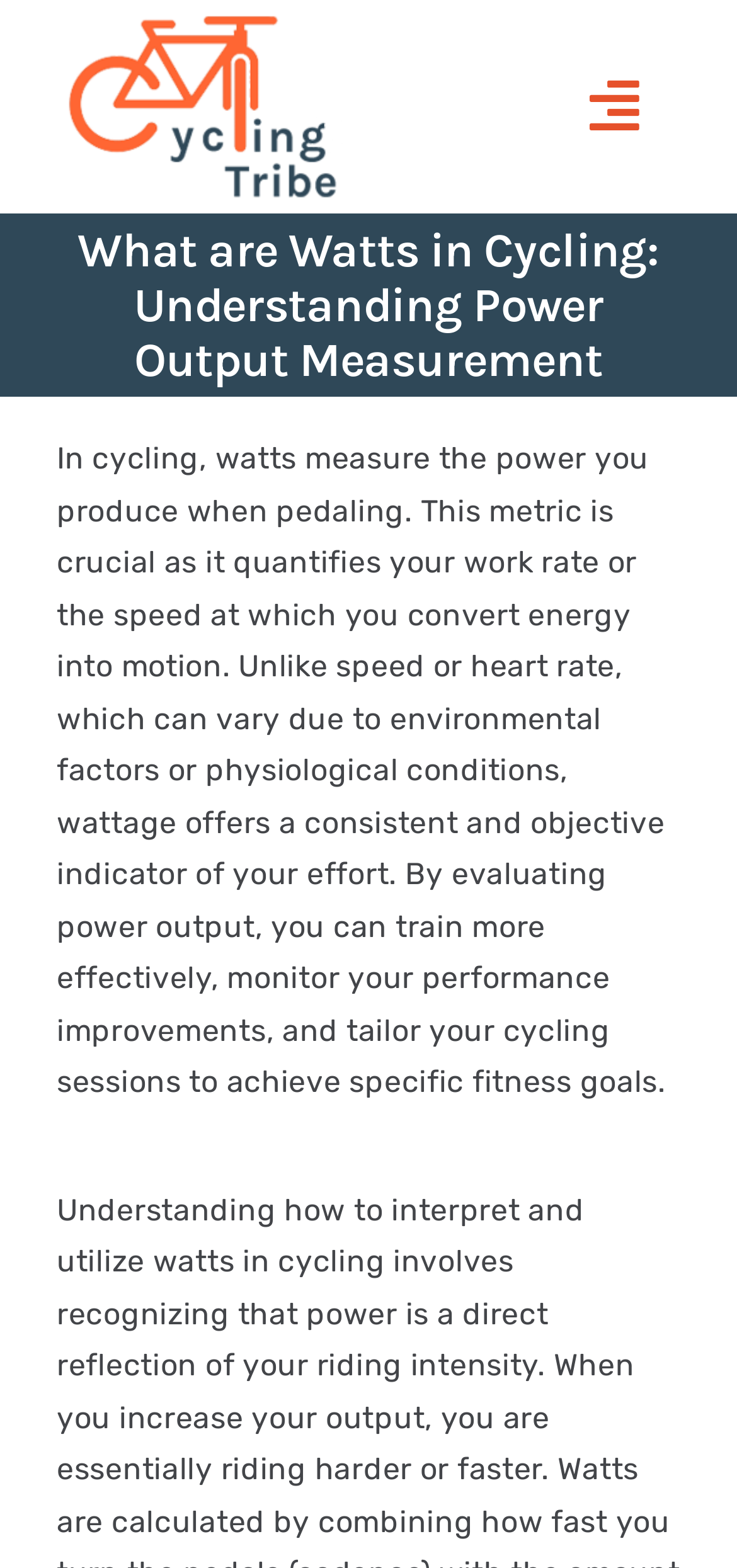Locate the coordinates of the bounding box for the clickable region that fulfills this instruction: "Go to the Home page".

[0.0, 0.13, 1.0, 0.209]